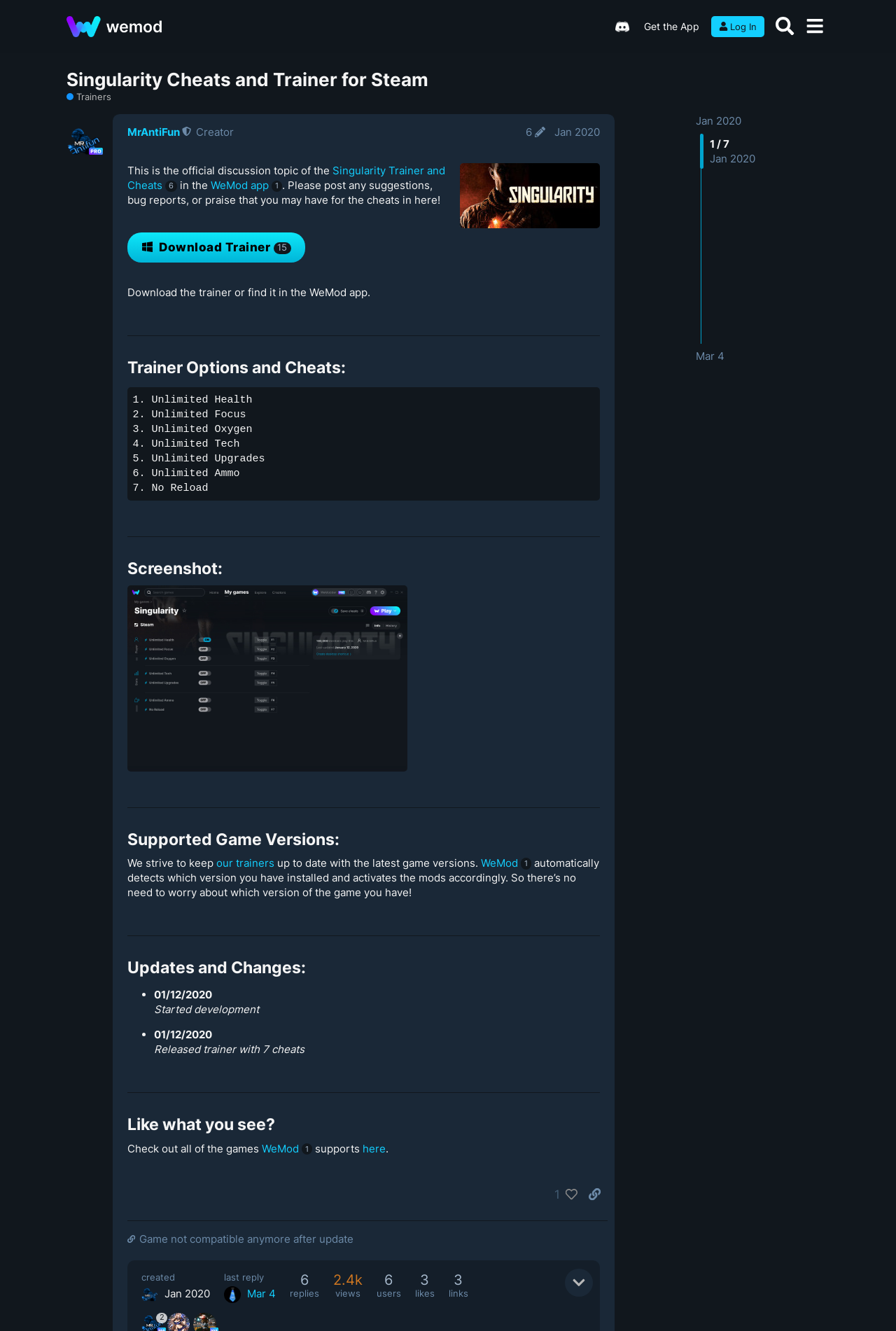How many cheats are available in the trainer?
By examining the image, provide a one-word or phrase answer.

7